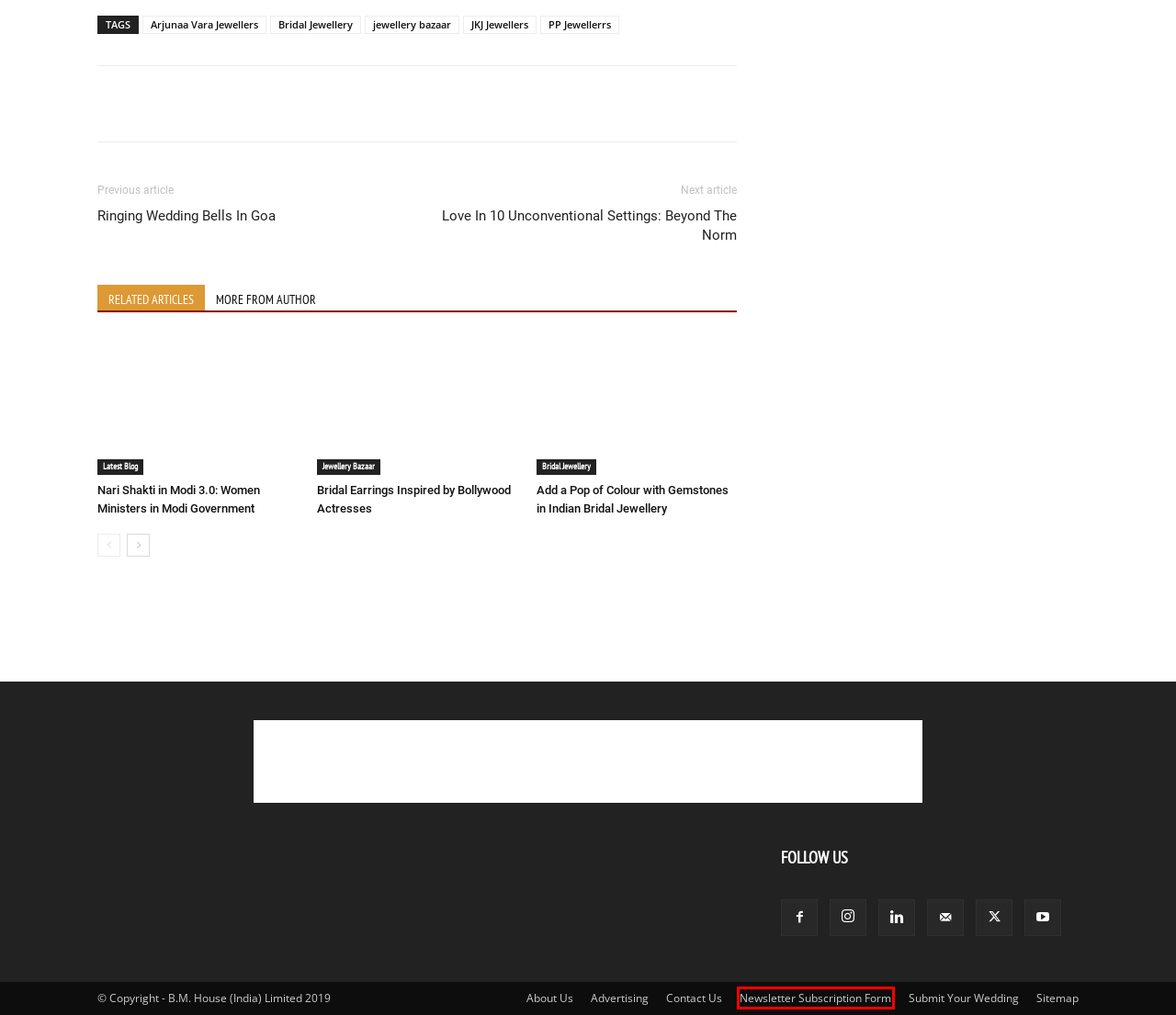Examine the screenshot of the webpage, which includes a red bounding box around an element. Choose the best matching webpage description for the page that will be displayed after clicking the element inside the red bounding box. Here are the candidates:
A. Love In 10 Unconventional Settings - Wedding Affair
B. Wedding Affair - Submit Your Wedding And Be Featured
C. JKJ Jewellers Archives - Wedding Affair
D. Newsletter Subscription Form - Wedding Affair
E. Arjunaa Vara Jewellers Archives - Wedding Affair
F. Latest Blog Archives - Wedding Affair
G. Bridal Earrings Inspired By Bollywood Actresses - Wedding Affair
H. Gemstones In Indian Bridal Jewellery 2024 - Wedding Affair

D